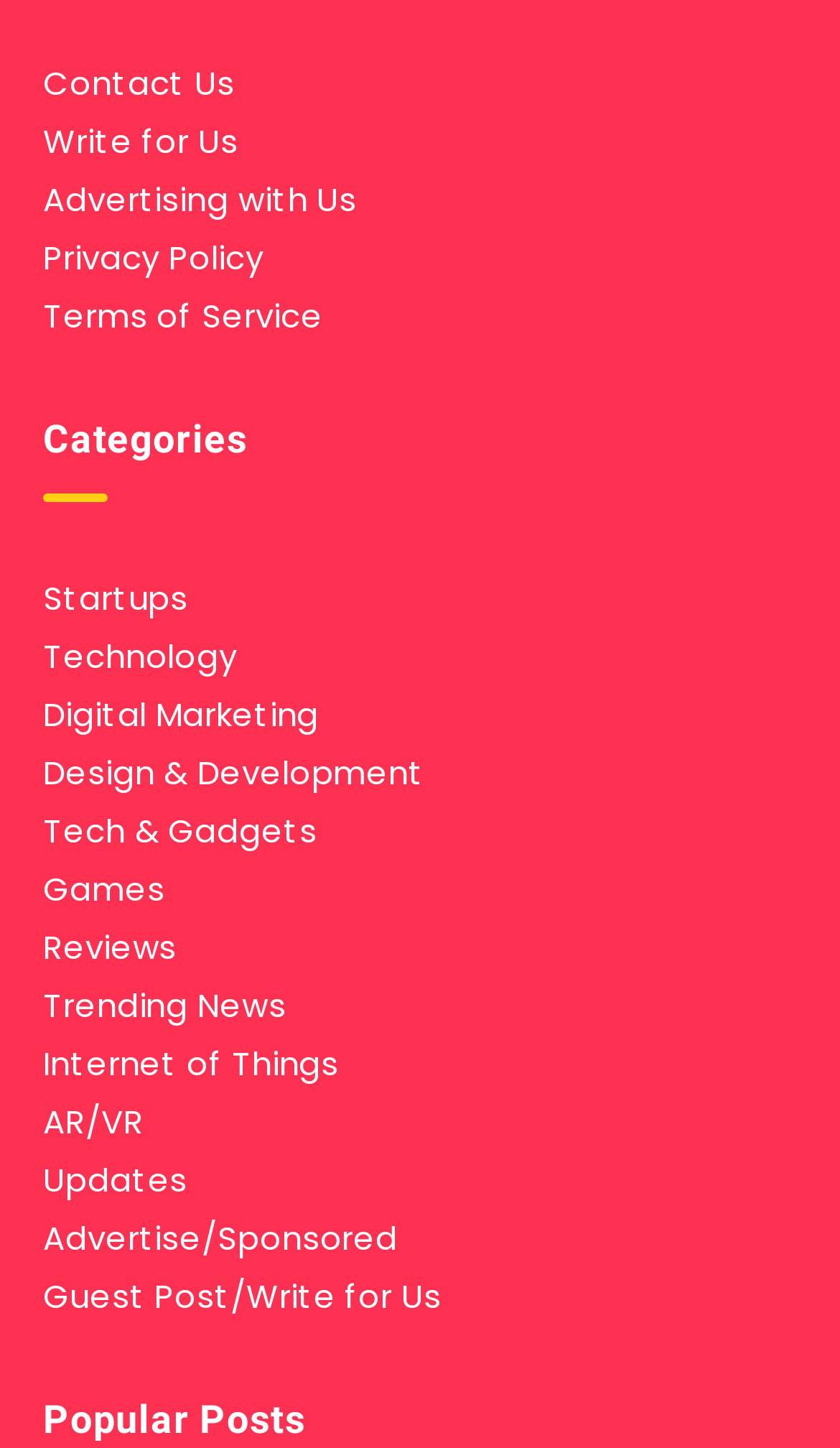How many links are there in the top navigation menu?
Please answer the question with a single word or phrase, referencing the image.

5